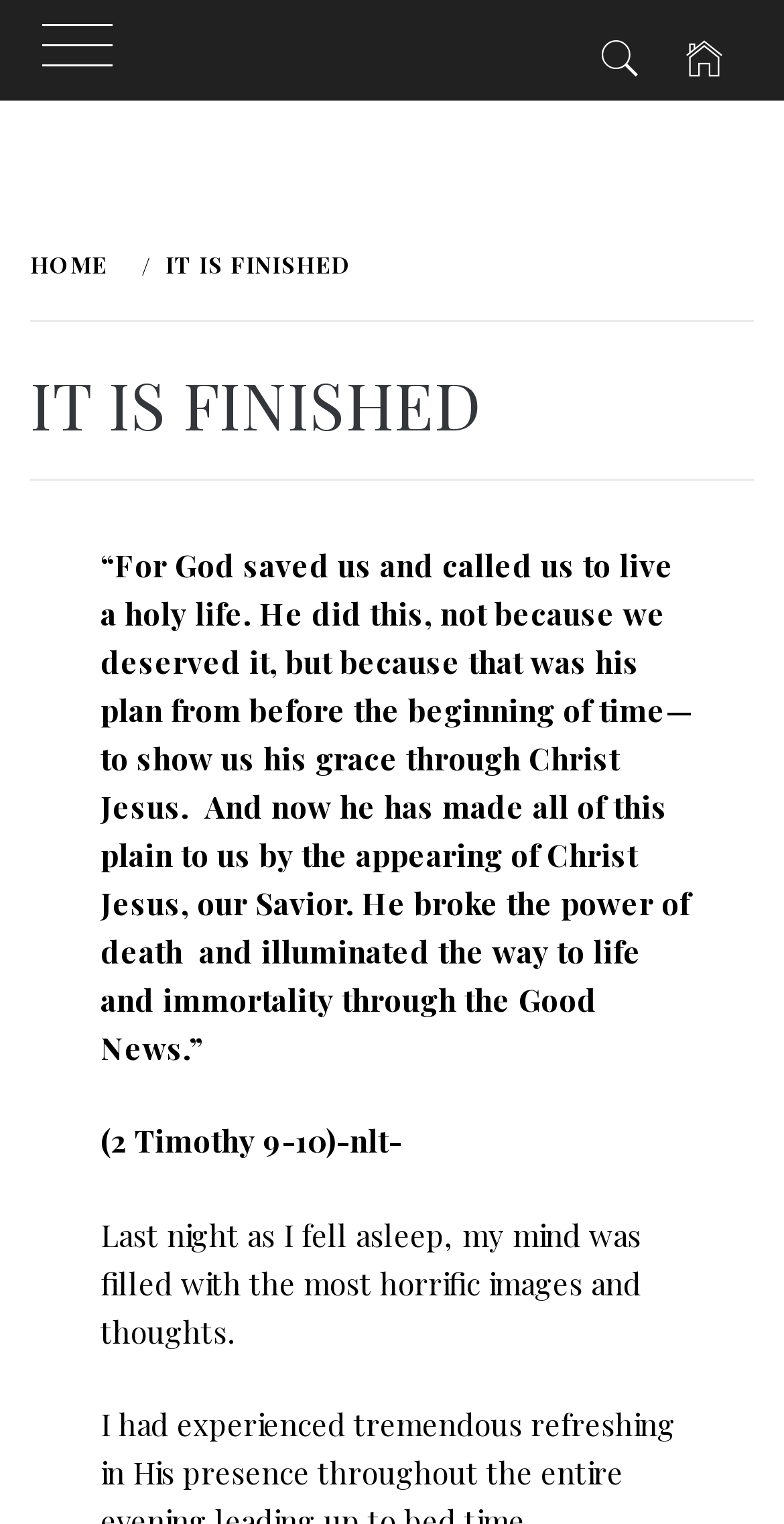Given the webpage screenshot and the description, determine the bounding box coordinates (top-left x, top-left y, bottom-right x, bottom-right y) that define the location of the UI element matching this description: Home

[0.038, 0.164, 0.154, 0.183]